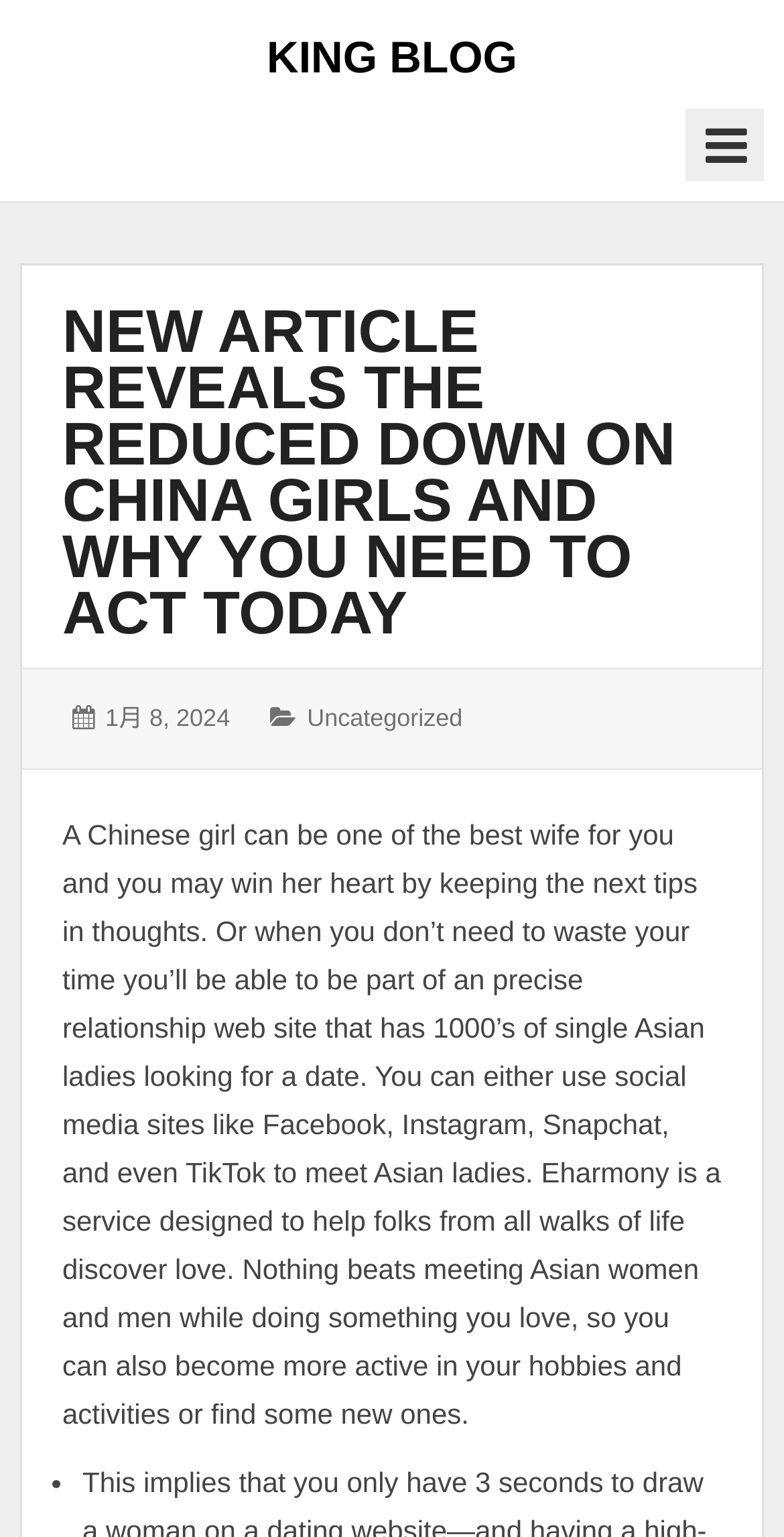What is the recommended way to meet Asian women?
Refer to the image and answer the question using a single word or phrase.

Join a relationship website